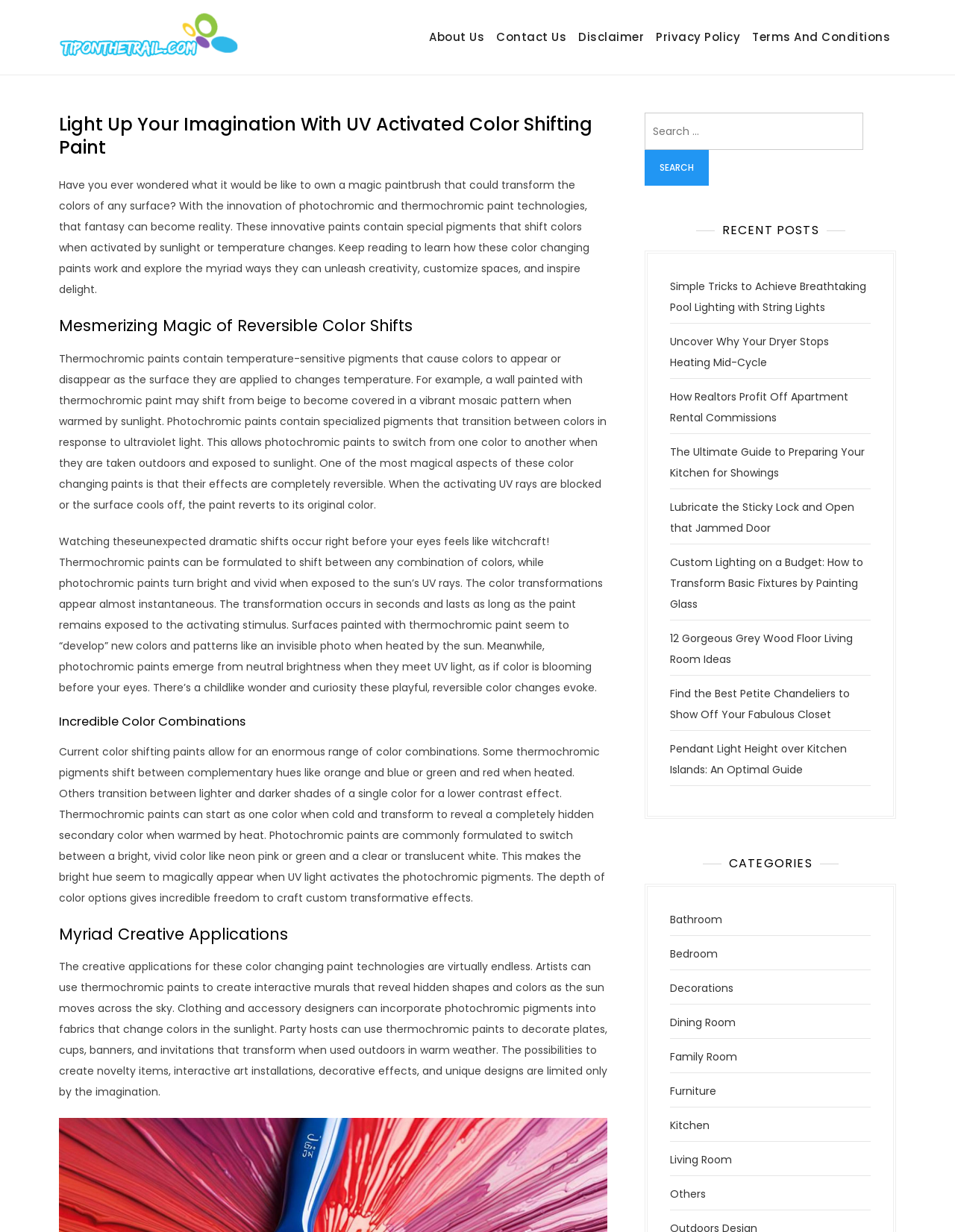Can you specify the bounding box coordinates for the region that should be clicked to fulfill this instruction: "Read about recent posts".

[0.729, 0.181, 0.885, 0.194]